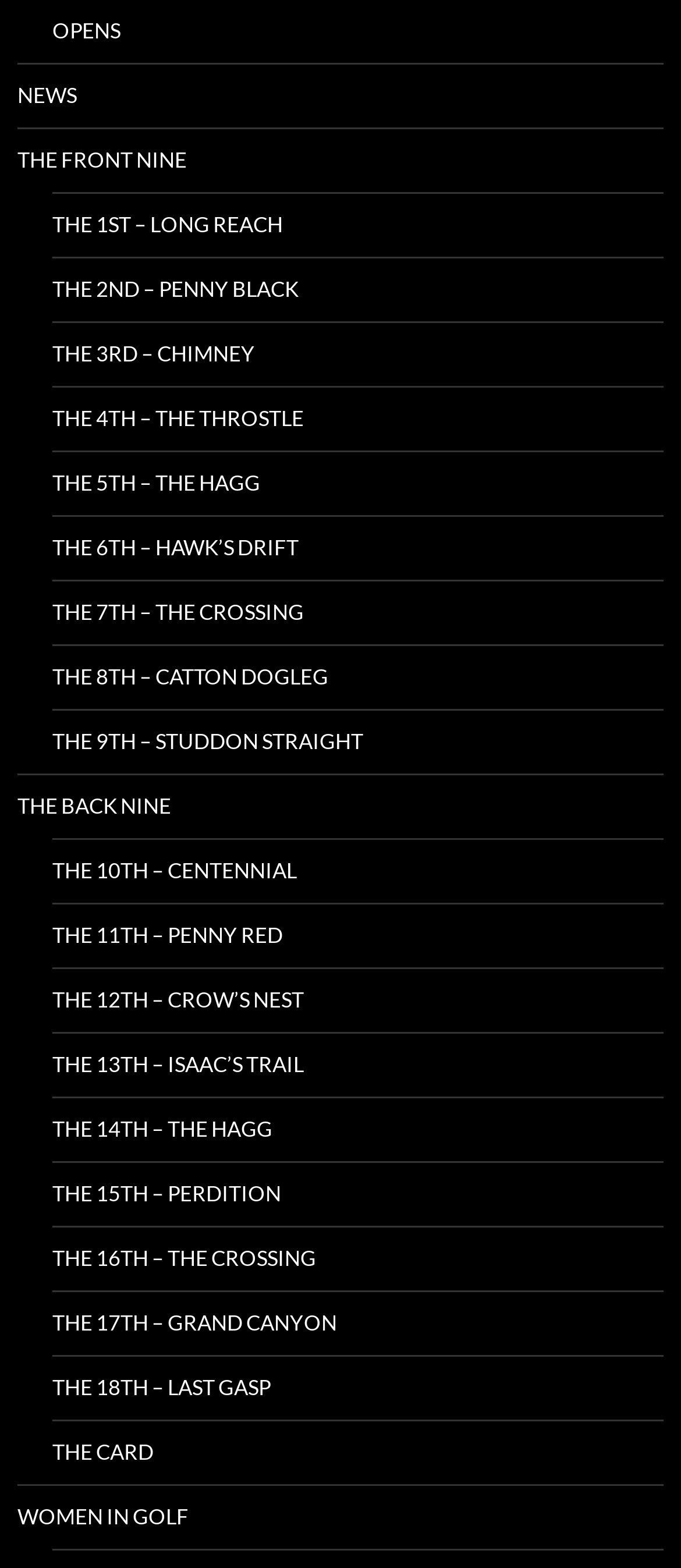Please specify the coordinates of the bounding box for the element that should be clicked to carry out this instruction: "Click on NEWS". The coordinates must be four float numbers between 0 and 1, formatted as [left, top, right, bottom].

[0.026, 0.041, 0.974, 0.081]